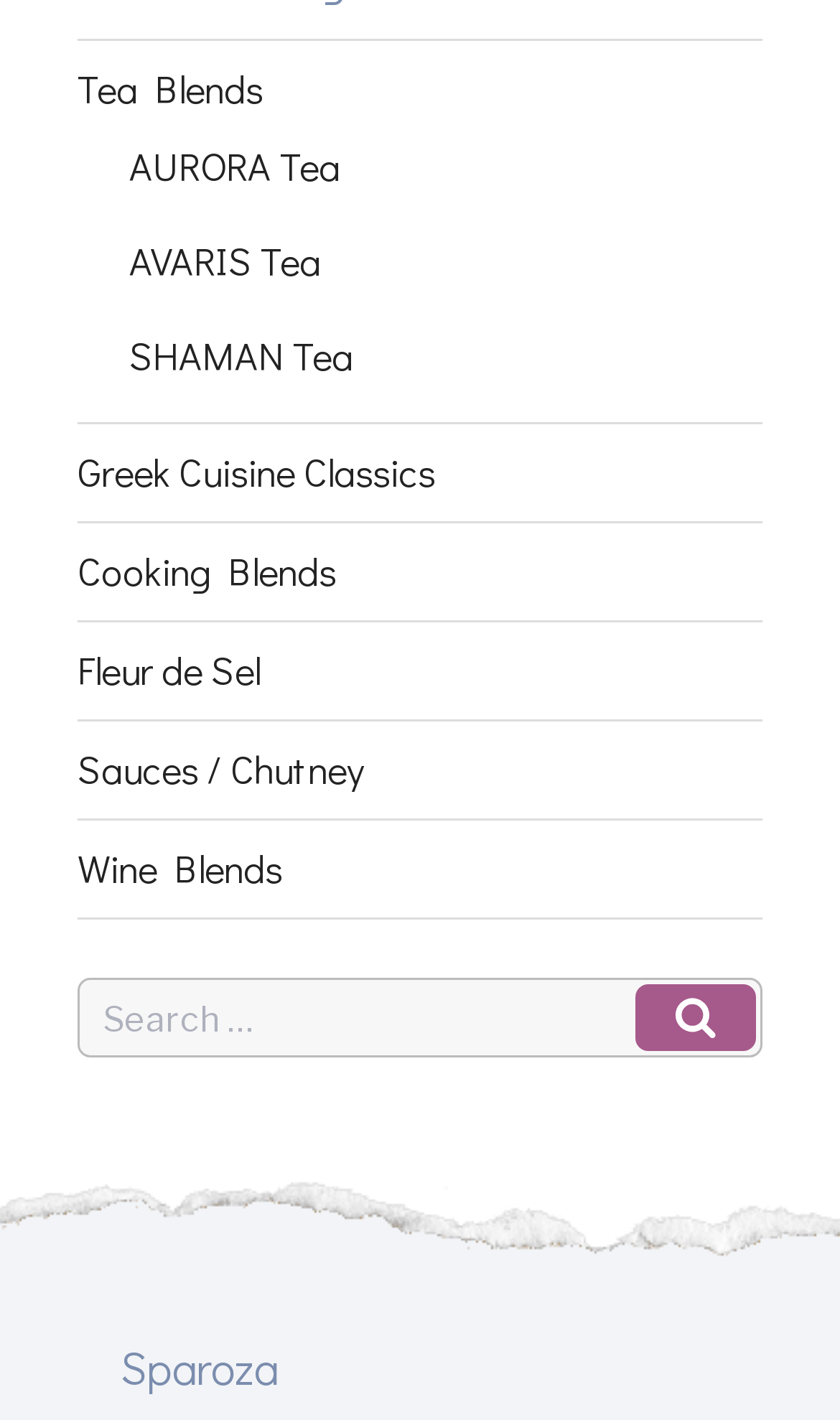Pinpoint the bounding box coordinates of the area that should be clicked to complete the following instruction: "Go to Tea Blends page". The coordinates must be given as four float numbers between 0 and 1, i.e., [left, top, right, bottom].

[0.092, 0.045, 0.313, 0.081]